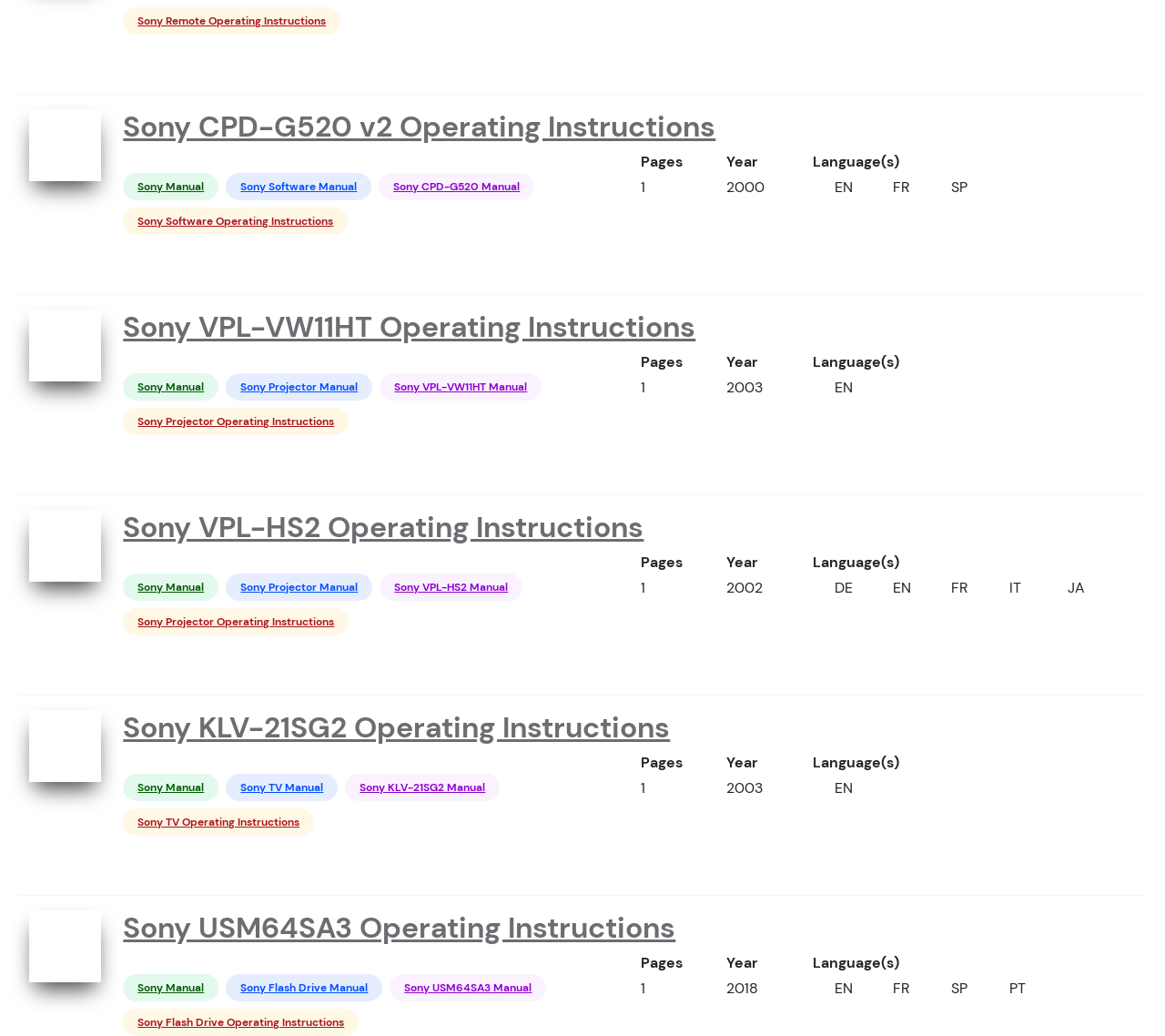Determine the bounding box for the HTML element described here: "Sony Projector Manual". The coordinates should be given as [left, top, right, bottom] with each number being a float between 0 and 1.

[0.194, 0.36, 0.32, 0.387]